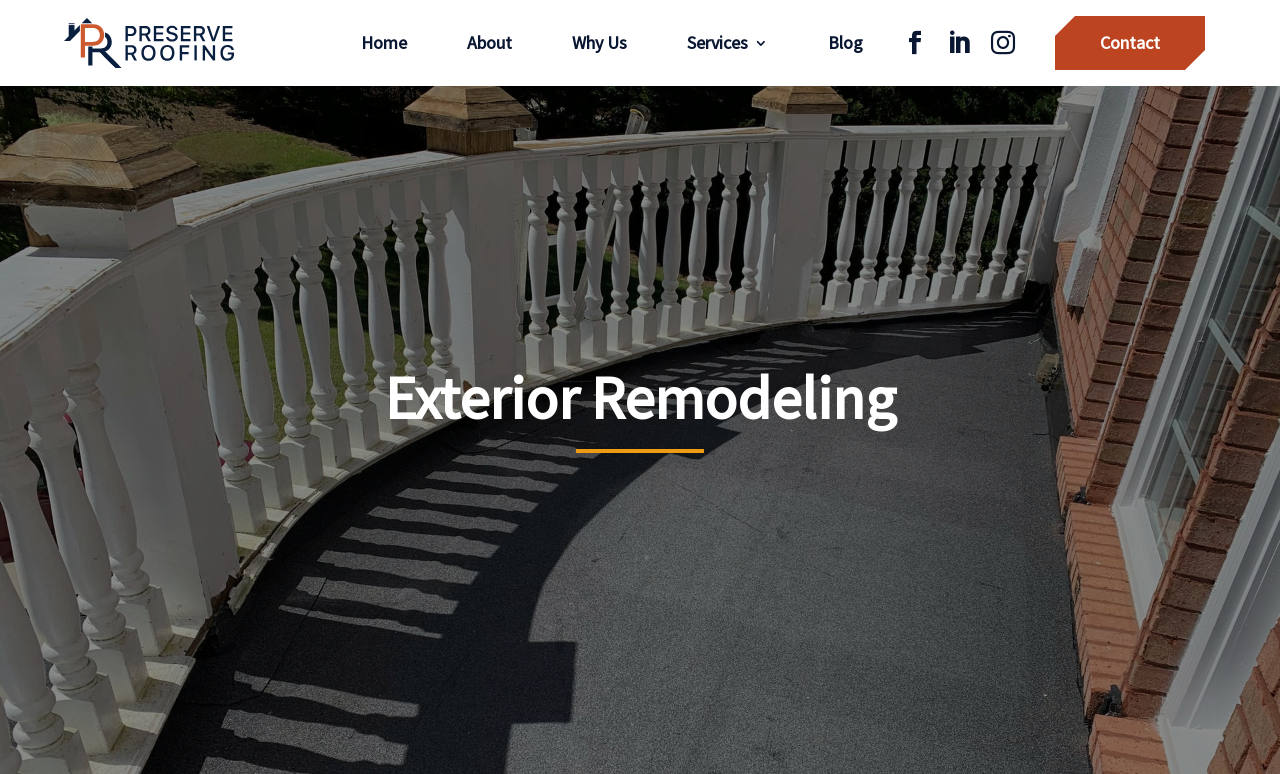Create a full and detailed caption for the entire webpage.

The webpage is about exterior remodeling, specifically focusing on enhancing outdoor living spaces with decks or porches. At the top left of the page, there is a navigation menu with several links, including "Home", "About", "Why Us", "Services 3", "Blog", and "Contact". These links are positioned horizontally, with "Home" being the first link on the left and "Contact" being the last link on the right. 

Between the "Contact" link and the navigation menu, there are three social media icon links, represented by Unicode characters. 

Below the navigation menu, there is a prominent heading that reads "Exterior Remodeling", taking up the full width of the page.